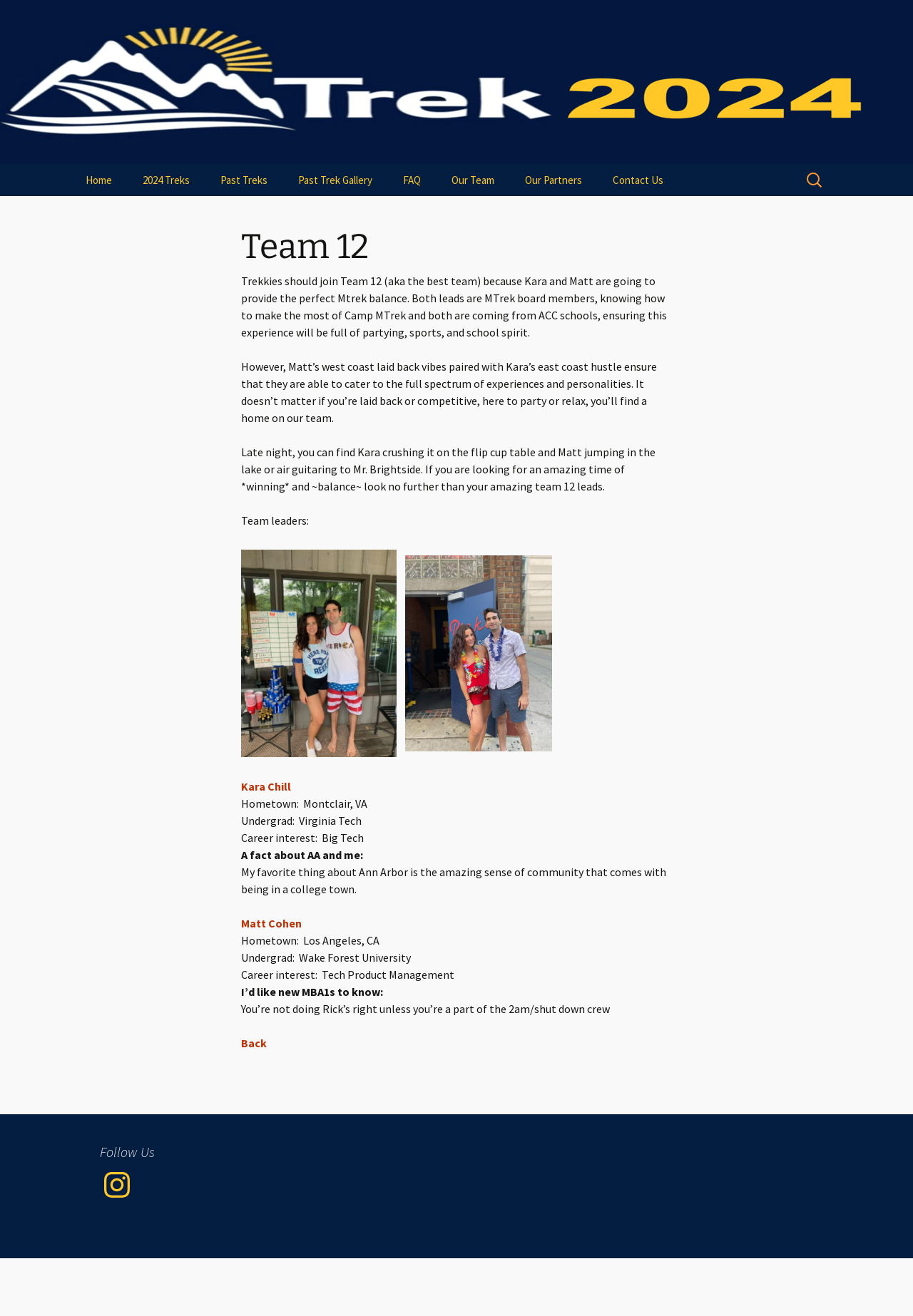What is the purpose of the search box?
Look at the image and respond with a single word or a short phrase.

To search for content